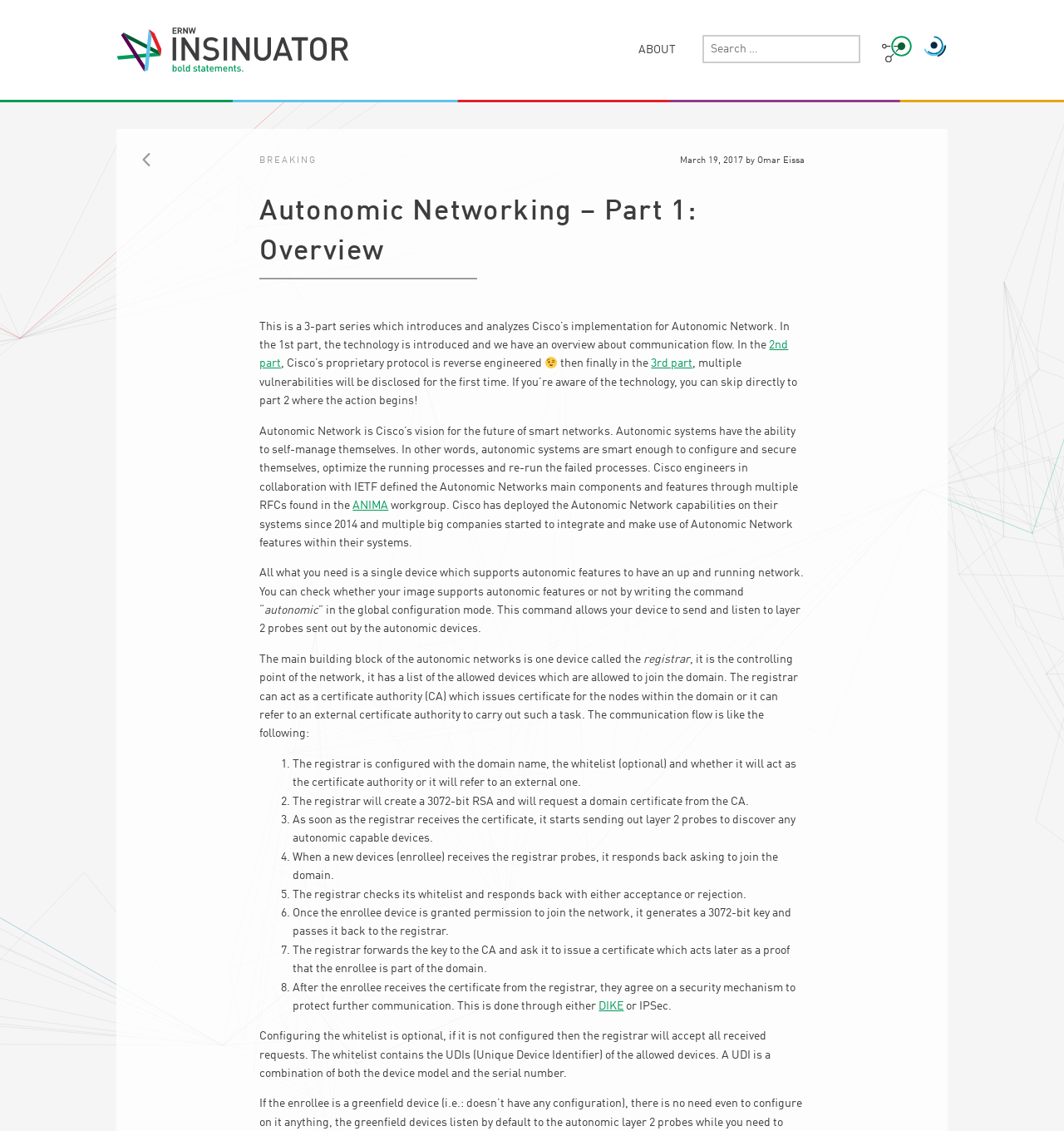Offer a meticulous caption that includes all visible features of the webpage.

This webpage is about Autonomic Networking, specifically the first part of a 3-part series that introduces and analyzes Cisco's implementation of Autonomic Network. At the top of the page, there is a header section with links to "Insinuator.net", "ABOUT", and a search box. Below the header, there is a section with links to "BACK", "BREAKING", and a date "March 19, 2017". 

The main content of the page is divided into several sections. The first section introduces the 3-part series and provides an overview of the technology. The second section explains what Autonomic Network is, its features, and how it works. There is also a mention of Cisco's deployment of Autonomic Network capabilities since 2014.

The third section provides more details about the main building block of Autonomic Networks, called the registrar, which is the controlling point of the network. It explains how the registrar works, including its role in configuring the domain name, whitelist, and certificate authority. 

The fourth section describes the communication flow between the registrar and autonomic capable devices, including the steps involved in discovering and joining the network. This section is presented in a numbered list format, with each step explained in detail.

Throughout the page, there are several links to related topics, such as "ANIMA" and "DIKE", as well as an image of a smiling face. The text is well-structured and easy to follow, with clear headings and concise paragraphs.